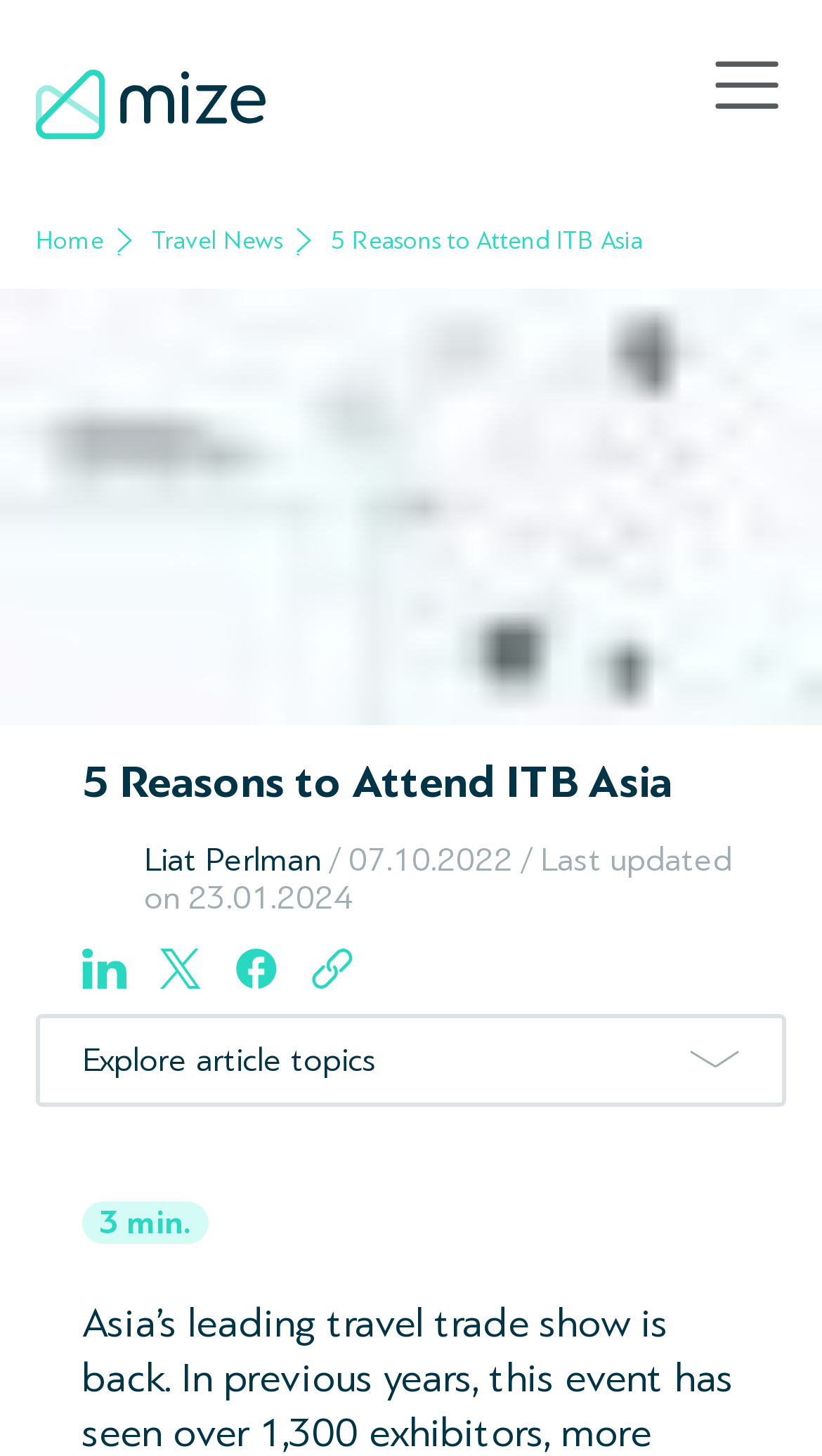Determine the bounding box for the UI element that matches this description: "Home".

[0.044, 0.15, 0.126, 0.181]